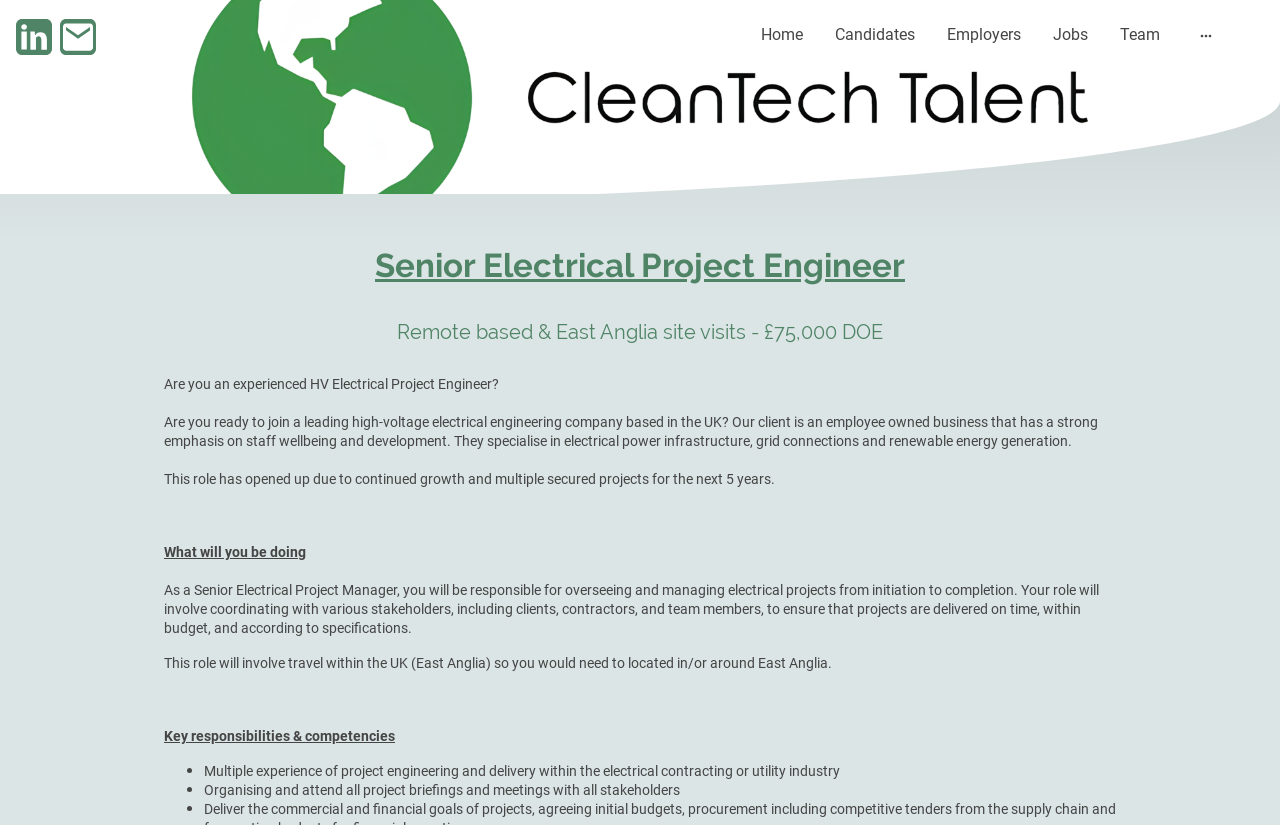Provide the bounding box coordinates of the HTML element described by the text: "Candidates". The coordinates should be in the format [left, top, right, bottom] with values between 0 and 1.

[0.645, 0.021, 0.723, 0.063]